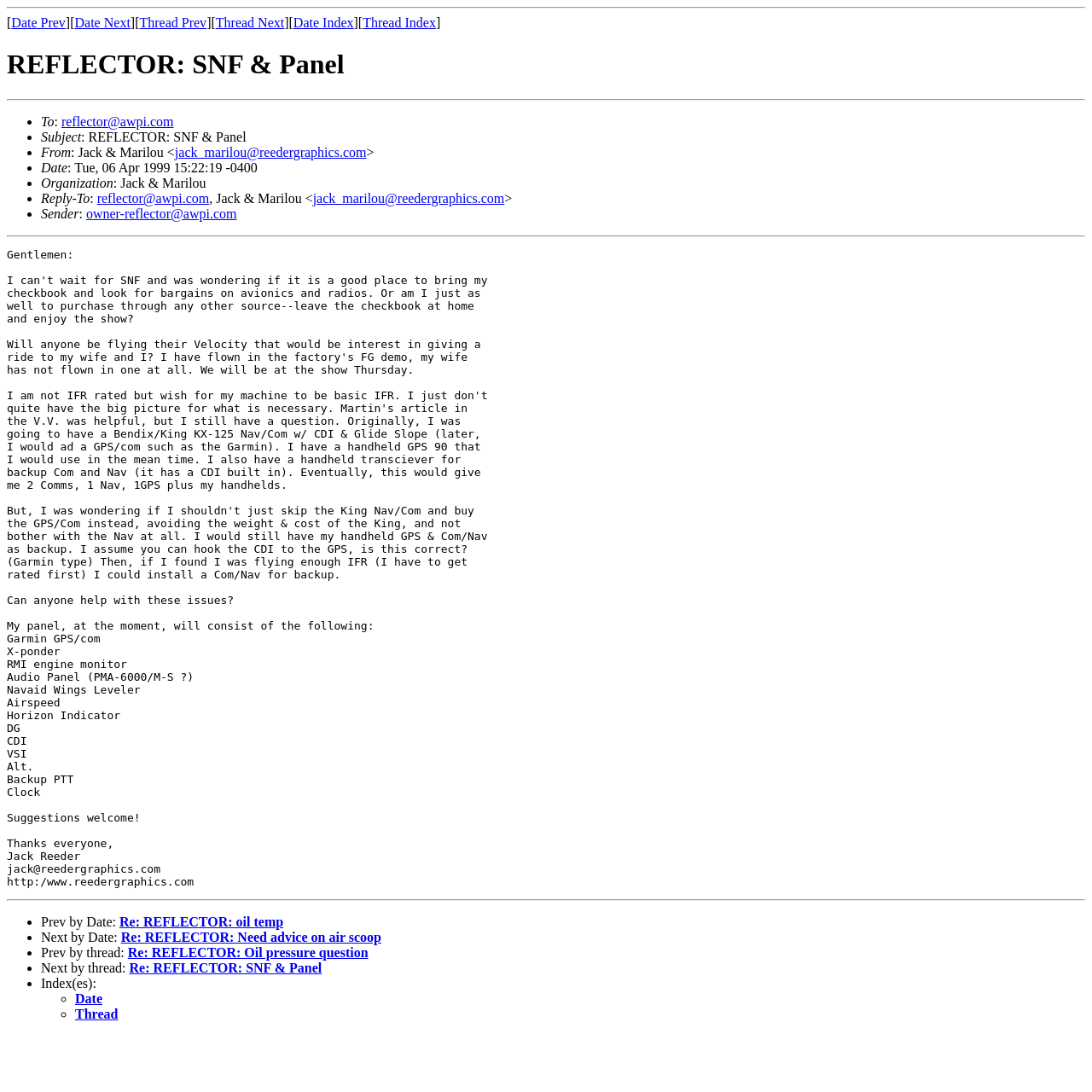Determine the bounding box coordinates of the region I should click to achieve the following instruction: "View previous thread". Ensure the bounding box coordinates are four float numbers between 0 and 1, i.e., [left, top, right, bottom].

[0.117, 0.866, 0.337, 0.879]